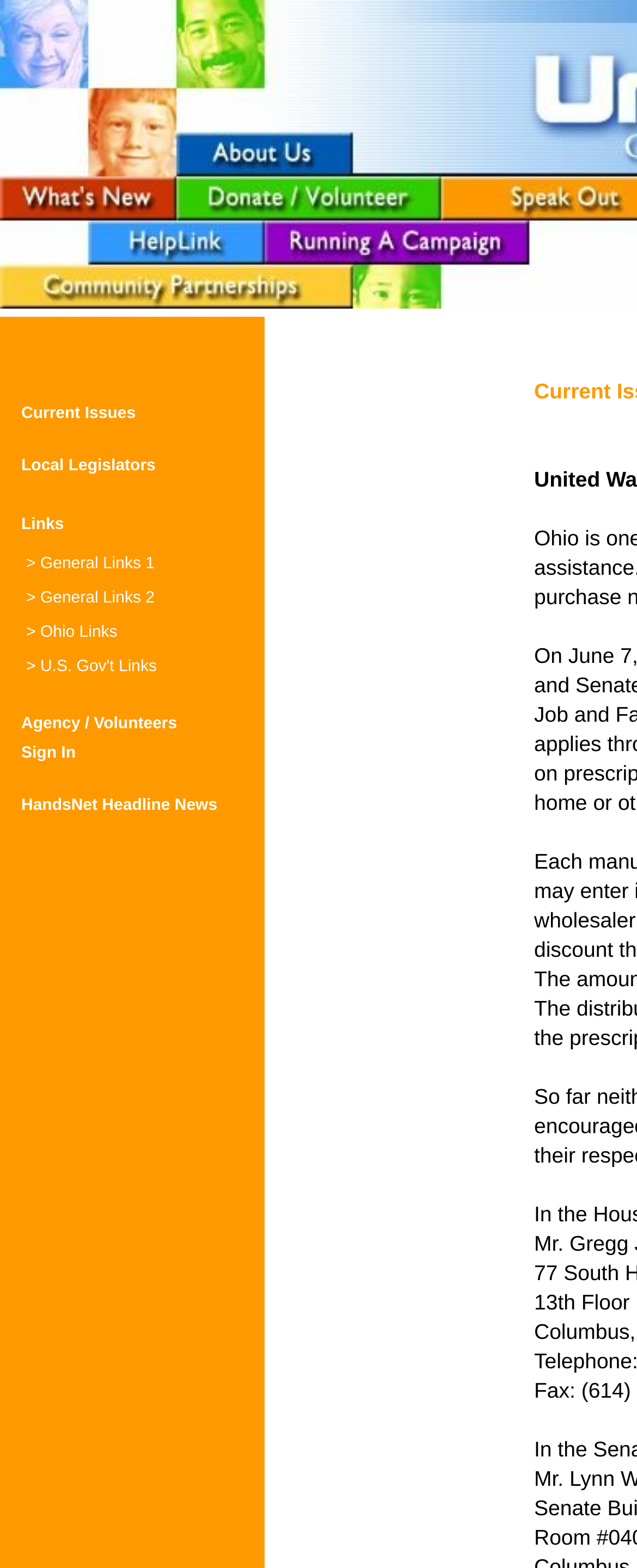Craft a detailed narrative of the webpage's structure and content.

The webpage is for Dayton United Way, a non-profit organization. At the top-left corner, there is a small image. Below it, there is a table with multiple rows and columns. The first row contains a cell with a long text describing various links, including "Current Issues", "Local Legislators", "Links", "Agency / Volunteers Sign In", and "HandsNet Headline News". 

The "Links" section is further divided into sub-links, including "General Links 1", "General Links 2", "Ohio Links", and "U.S. Gov't Links", each with its own link. These links are arranged vertically, with "General Links 1" at the top and "U.S. Gov't Links" at the bottom.

To the right of the table, there is a large image taking up most of the width of the page. At the bottom-right corner, there is a static text "13th Floor".